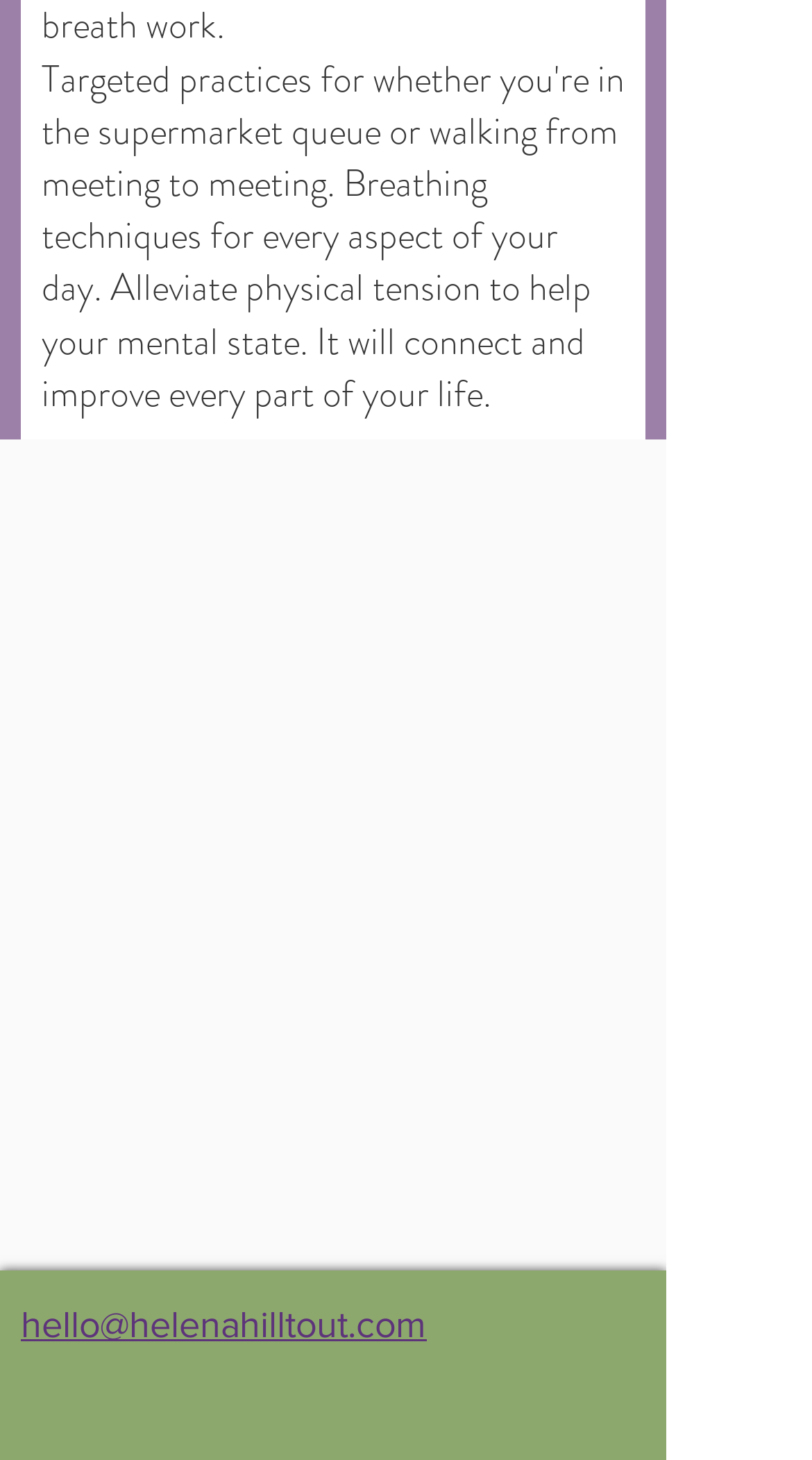Please determine the bounding box of the UI element that matches this description: Coloring Sheet. The coordinates should be given as (top-left x, top-left y, bottom-right x, bottom-right y), with all values between 0 and 1.

None